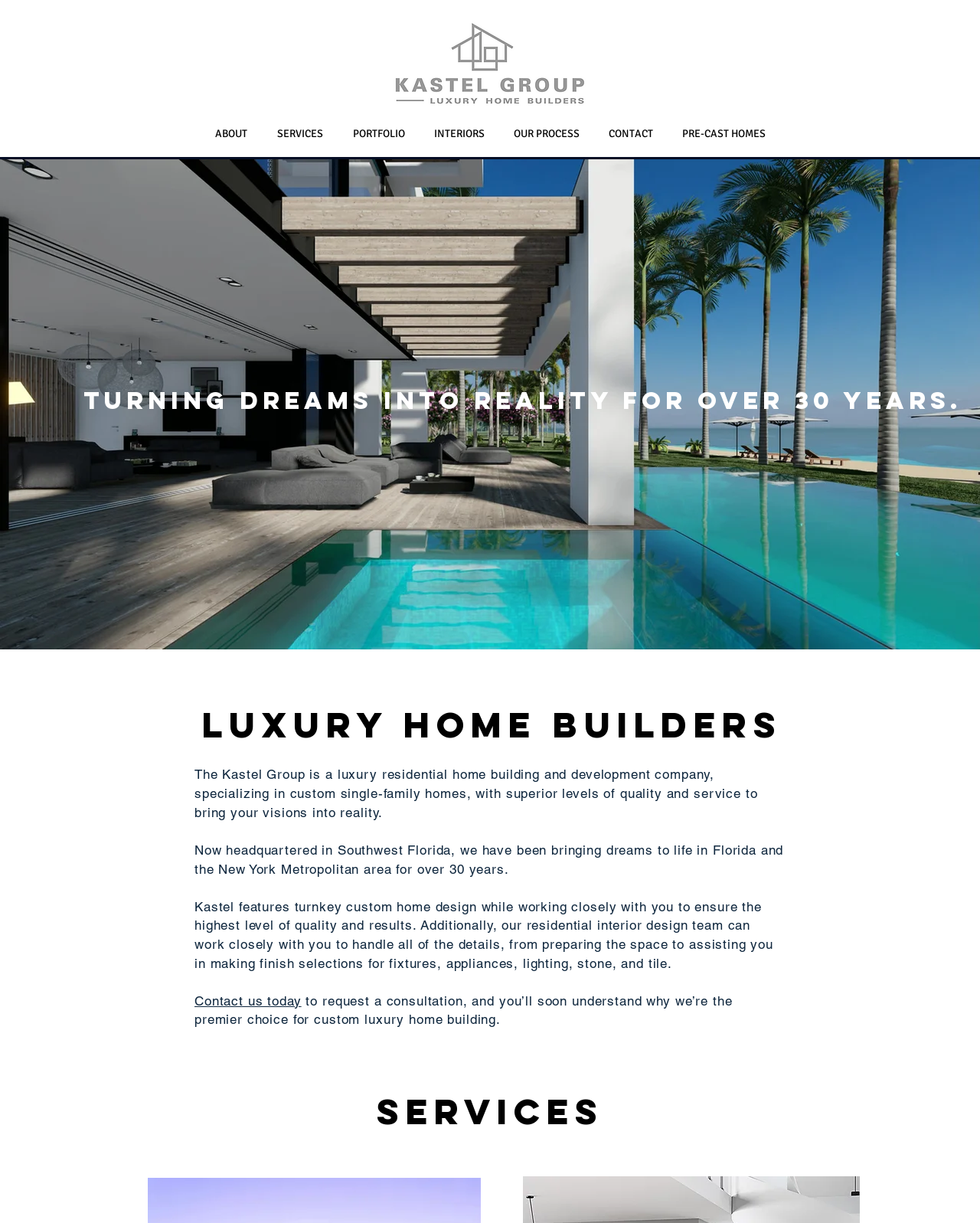Please locate the bounding box coordinates of the region I need to click to follow this instruction: "Learn more about the company".

[0.394, 0.004, 0.606, 0.092]